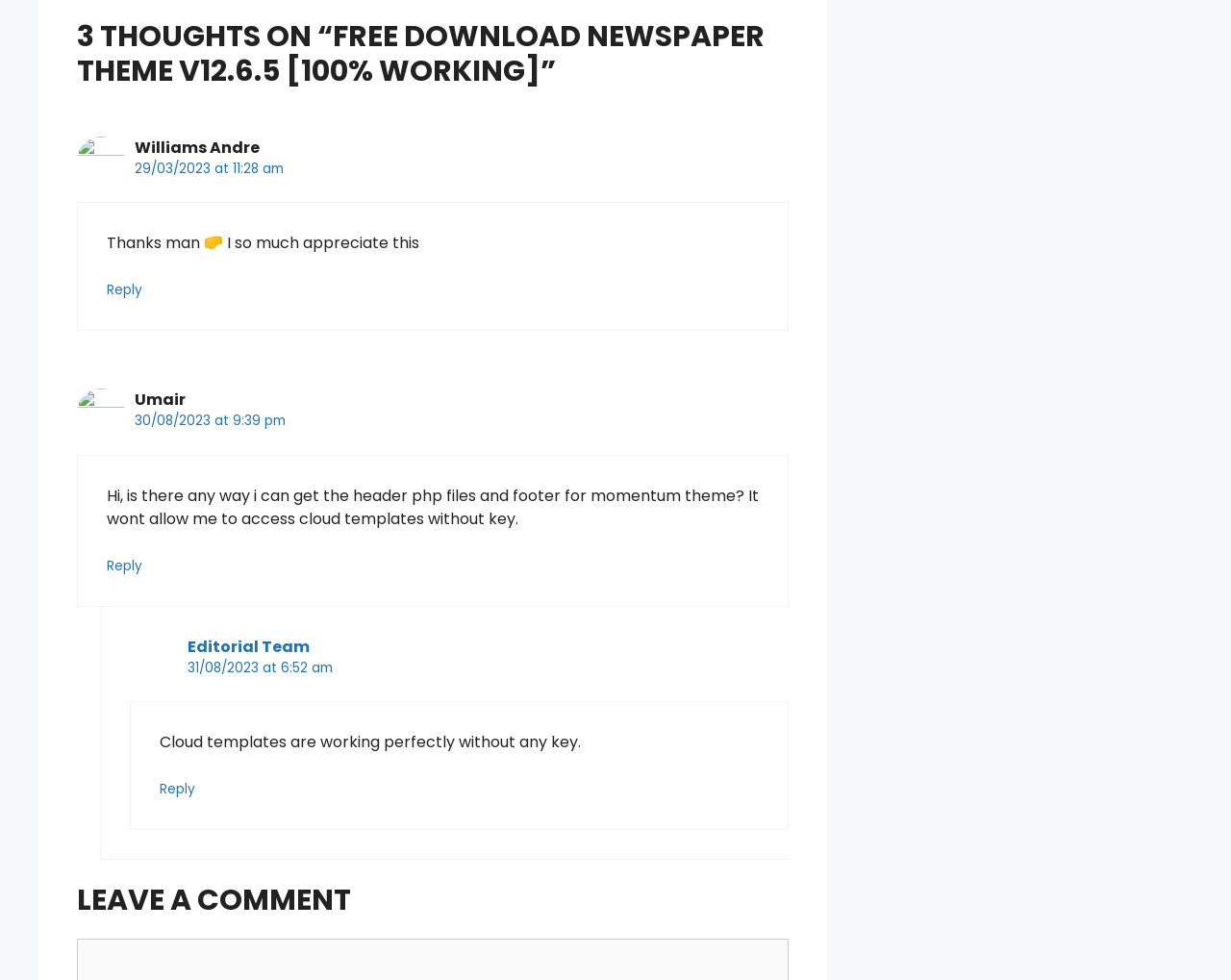From the element description WP for Blogging, predict the bounding box coordinates of the UI element. The coordinates must be specified in the format (top-left x, top-left y, bottom-right x, bottom-right y) and should be within the 0 to 1 range.

[0.118, 0.682, 0.216, 0.703]